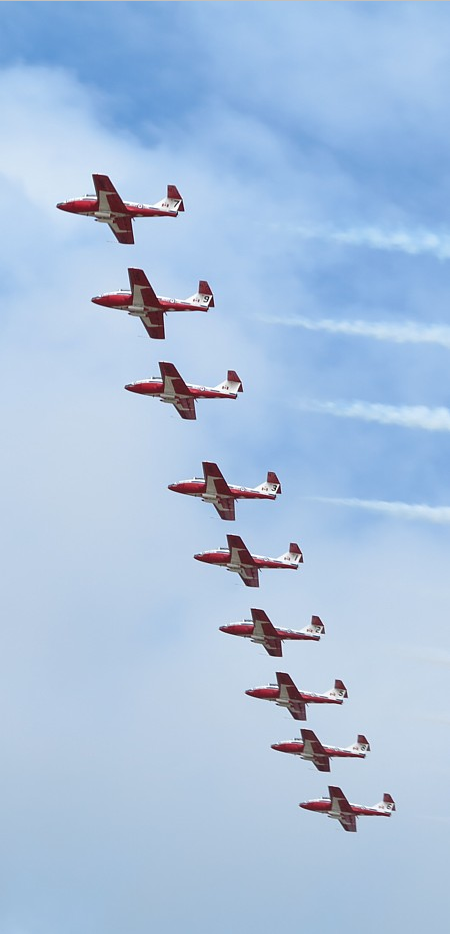Explain in detail what you see in the image.

The image captures a stunning aerial display of nine red and white aircraft flying in a precise formation against a backdrop of soft, cloudy skies. The planes, possibly part of a military or aerobatic team, appear to be performing a coordinated maneuver, showcasing their agility and skill. The vibrant colors of the aircraft contrast beautifully with the blue and gray hues of the sky, creating a dynamic visual spectacle. This impressive formation is a testament to the teamwork and expertise of the pilots involved, making it a captivating moment in flight.